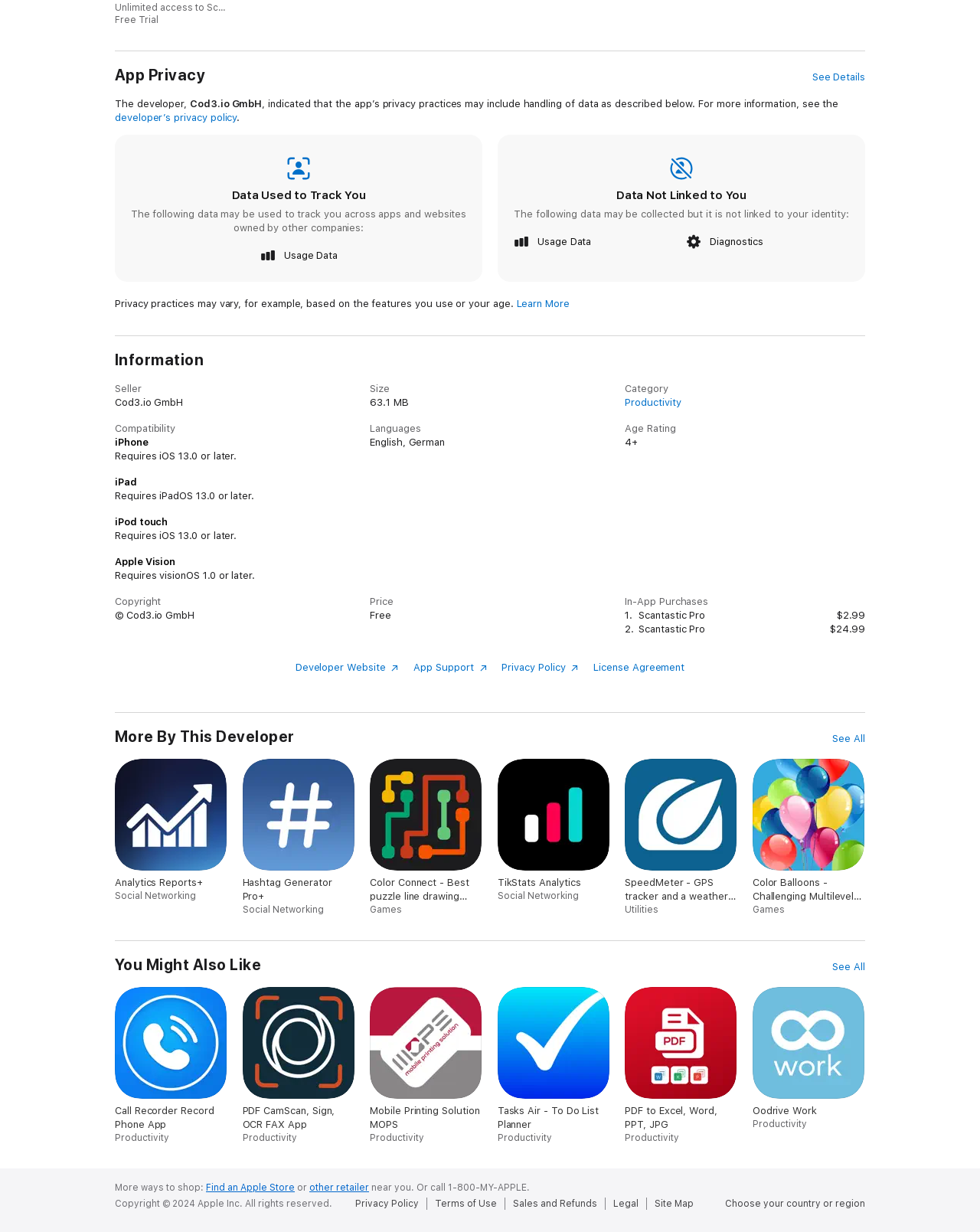Please find the bounding box coordinates for the clickable element needed to perform this instruction: "Search for a keyword".

None